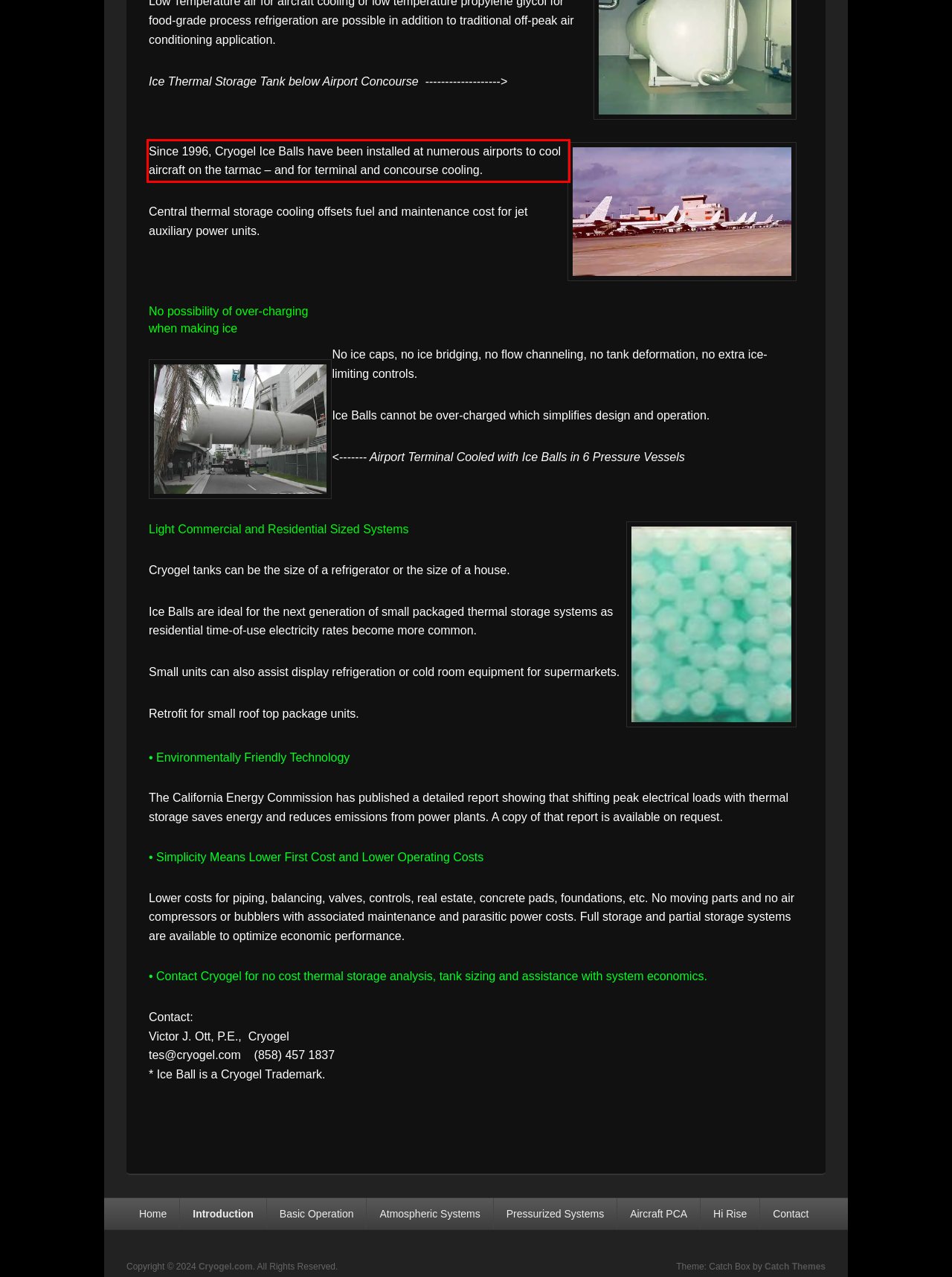You are looking at a screenshot of a webpage with a red rectangle bounding box. Use OCR to identify and extract the text content found inside this red bounding box.

Since 1996, Cryogel Ice Balls have been installed at numerous airports to cool aircraft on the tarmac – and for terminal and concourse cooling.